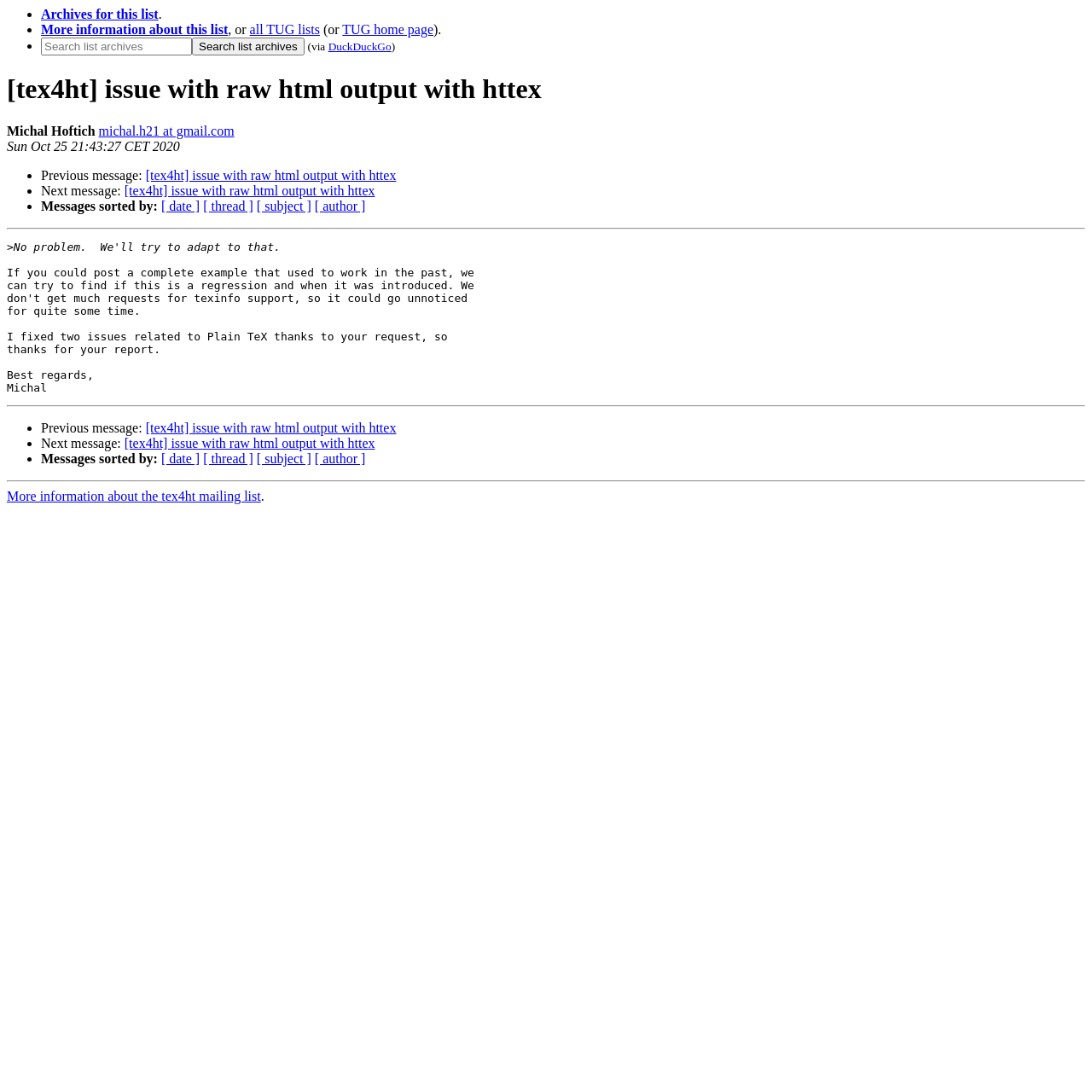What is the search engine used for searching list archives?
Provide an in-depth answer to the question, covering all aspects.

I found the search engine used for searching list archives by looking at the text next to the search box, which mentions 'via DuckDuckGo'.